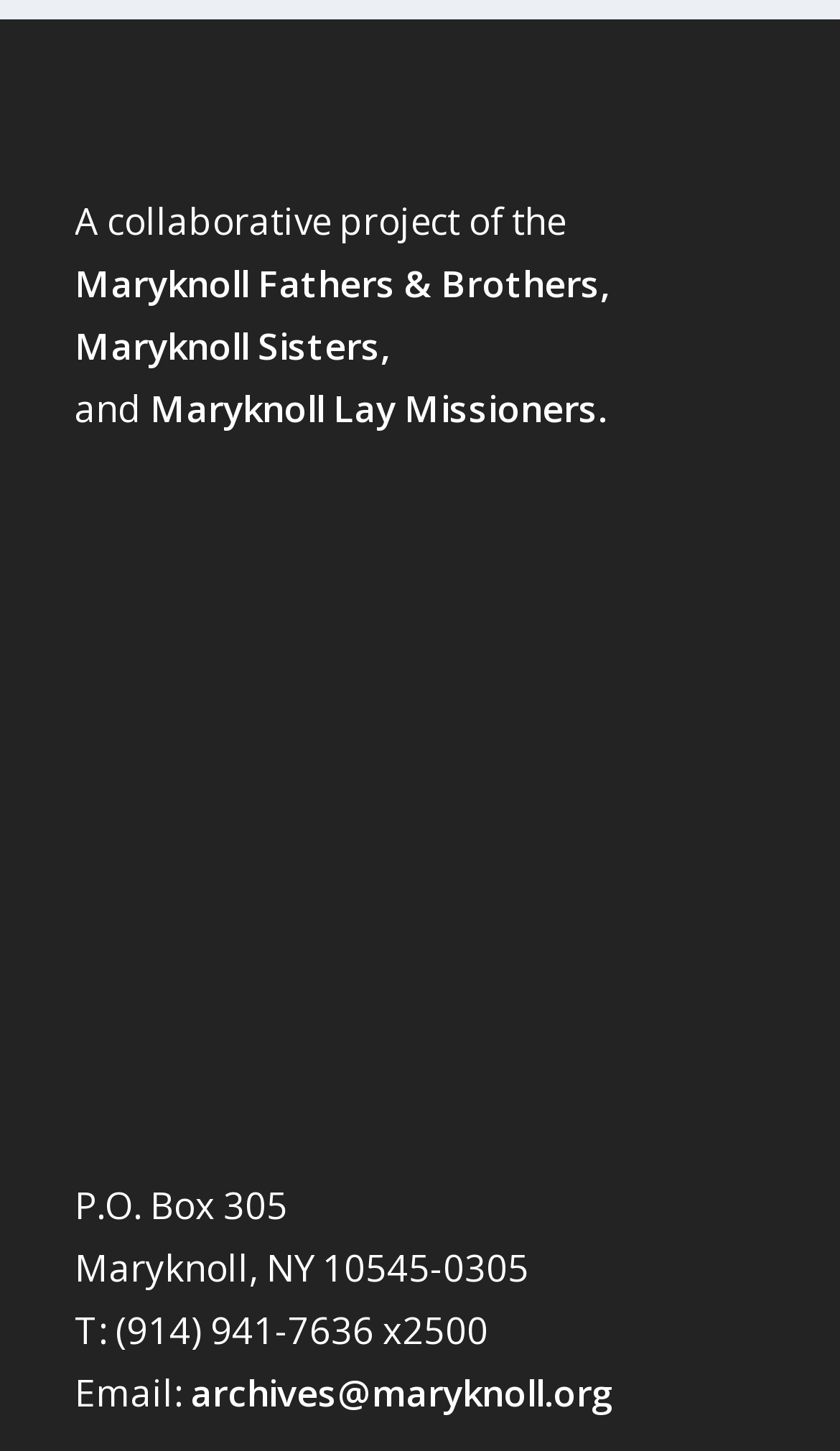Locate the UI element described by Maryknoll Lay Missioners. in the provided webpage screenshot. Return the bounding box coordinates in the format (top-left x, top-left y, bottom-right x, bottom-right y), ensuring all values are between 0 and 1.

[0.178, 0.264, 0.722, 0.298]